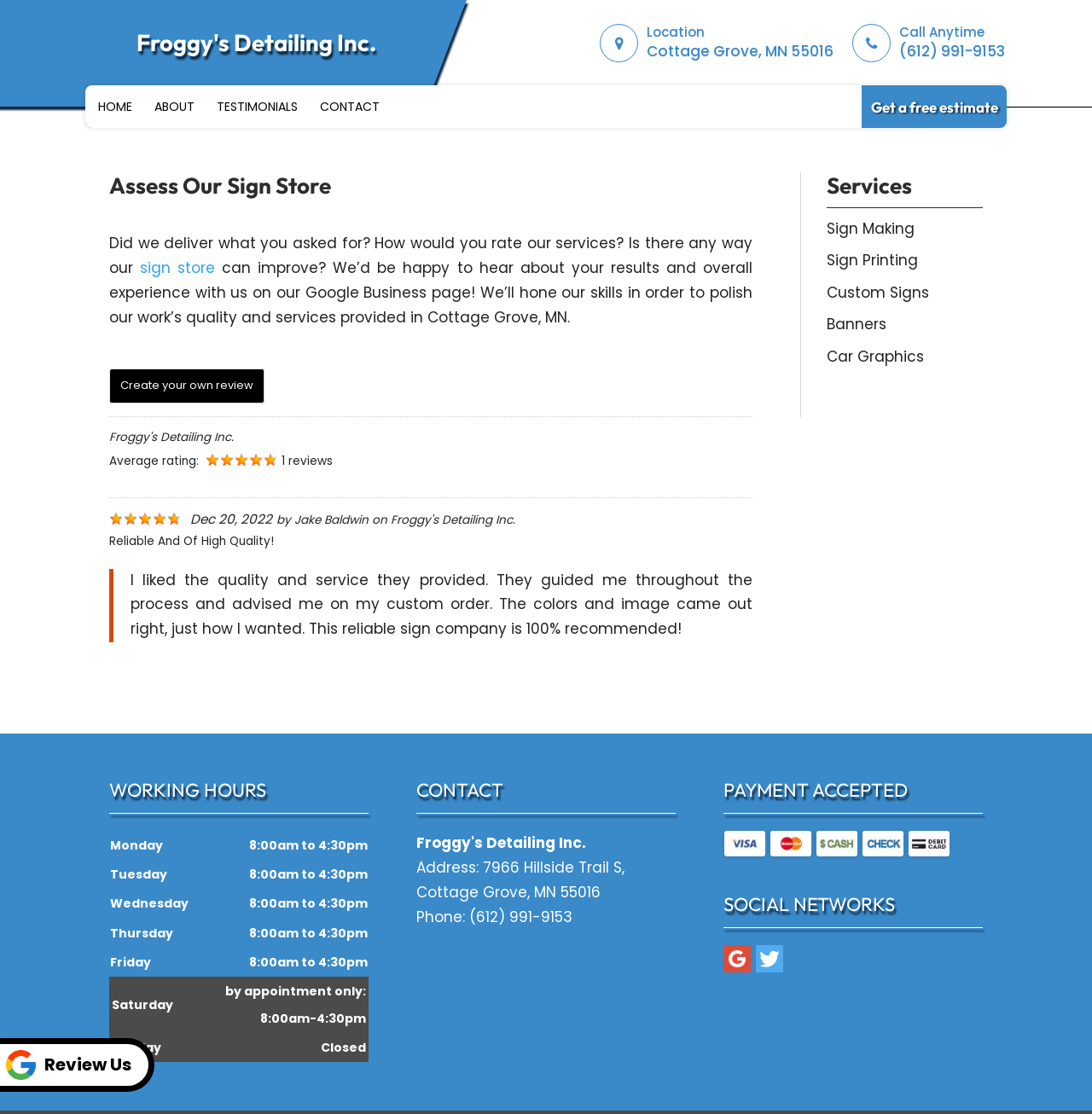Using the provided element description: "Froggy's Detailing Inc.", determine the bounding box coordinates of the corresponding UI element in the screenshot.

[0.078, 0.0, 0.391, 0.096]